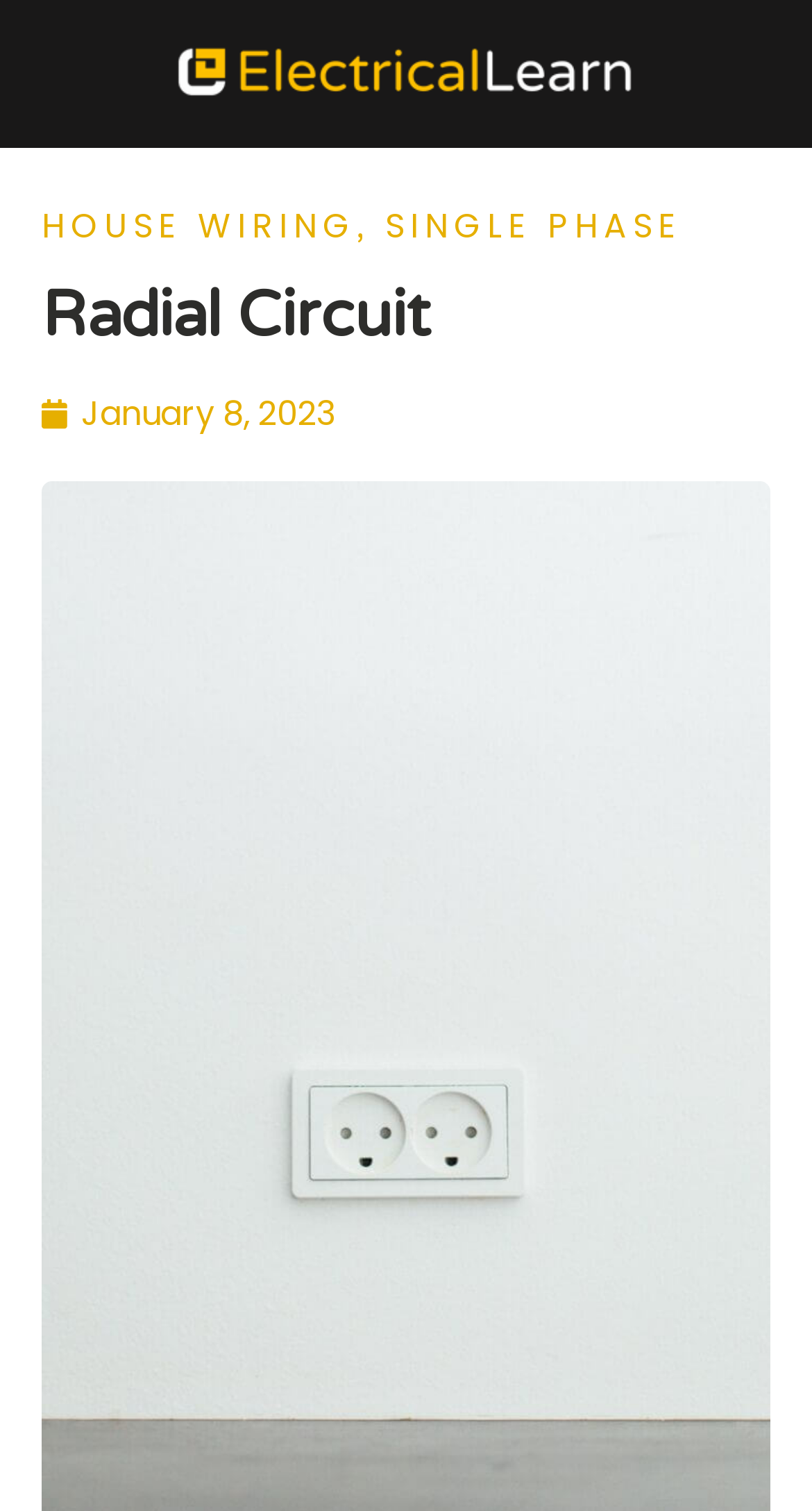What is the date of the latest article?
Using the information from the image, give a concise answer in one word or a short phrase.

January 8, 2023